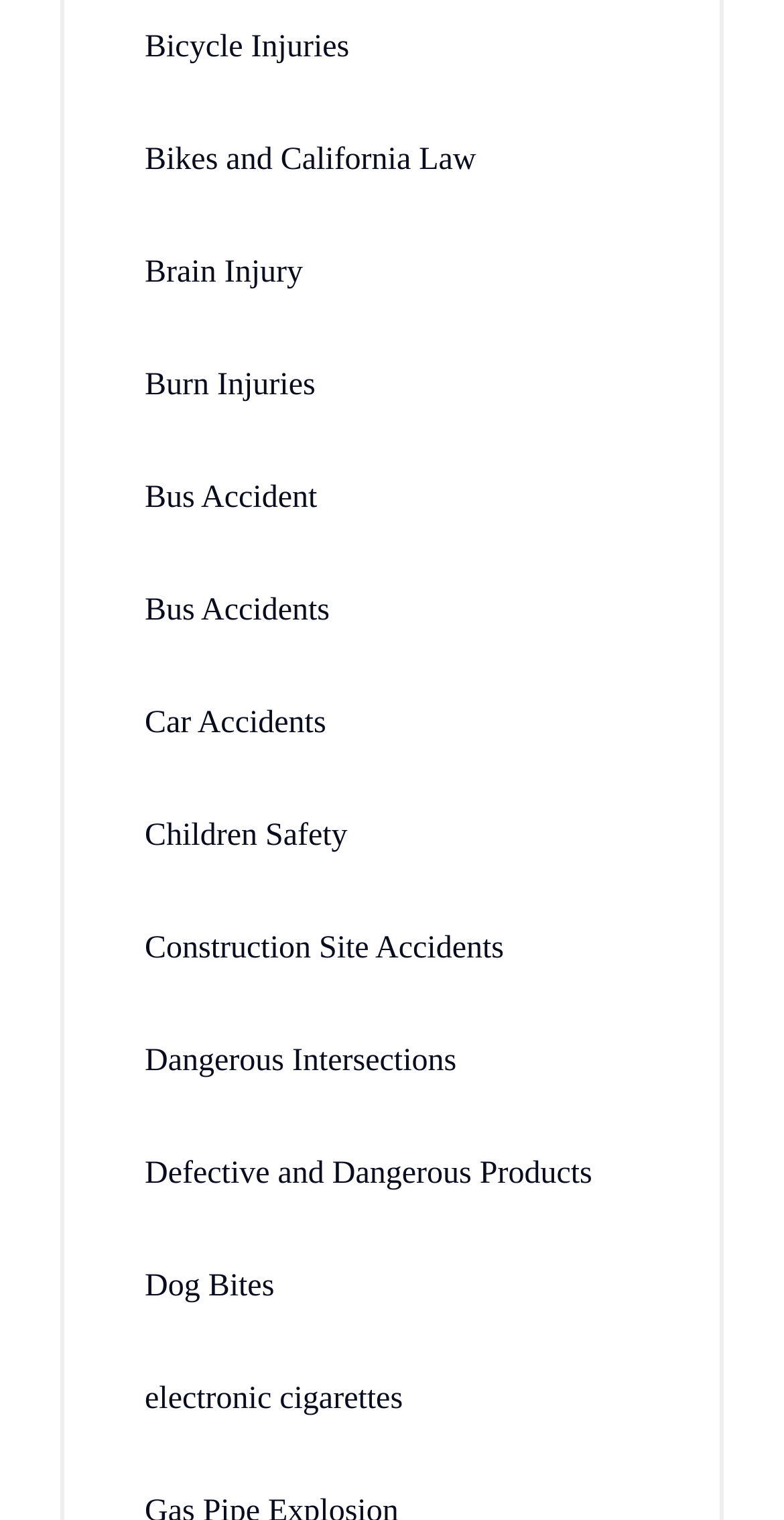Answer the question below in one word or phrase:
How many links are related to accidents on the webpage?

5